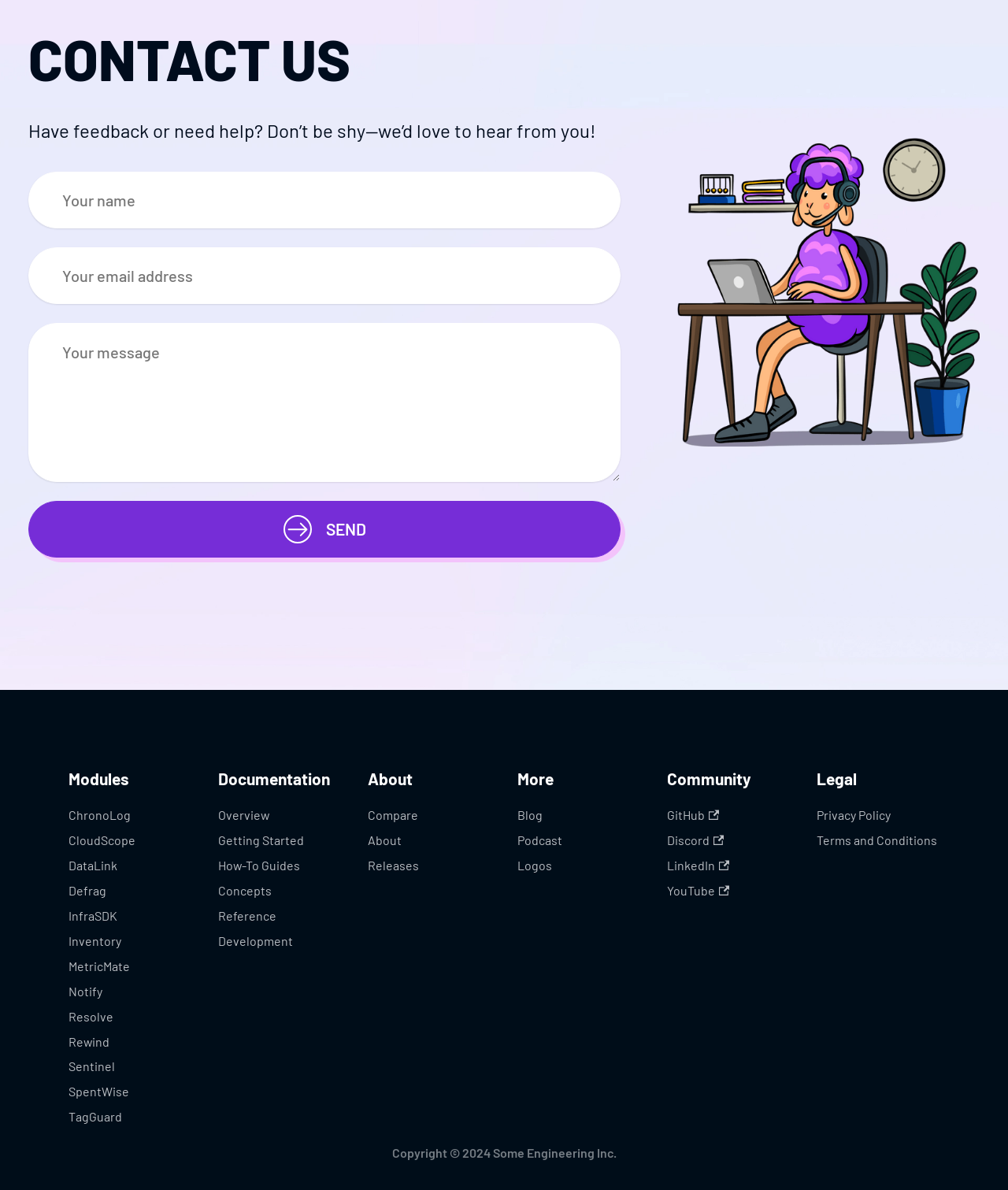Give a one-word or one-phrase response to the question:
How many links are available under the 'Documentation' section?

6